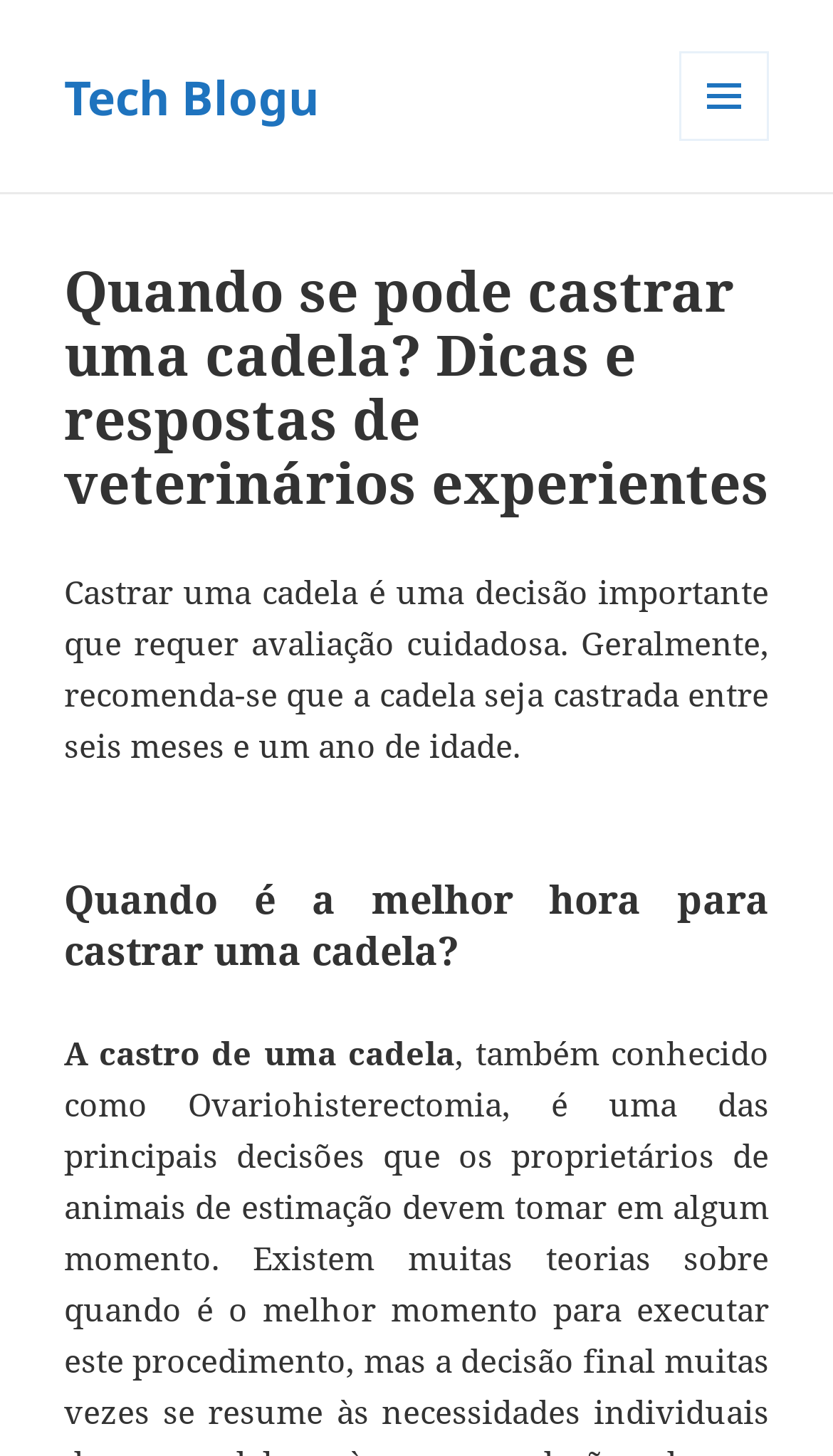What is the purpose of castrating a female dog?
By examining the image, provide a one-word or phrase answer.

important decision